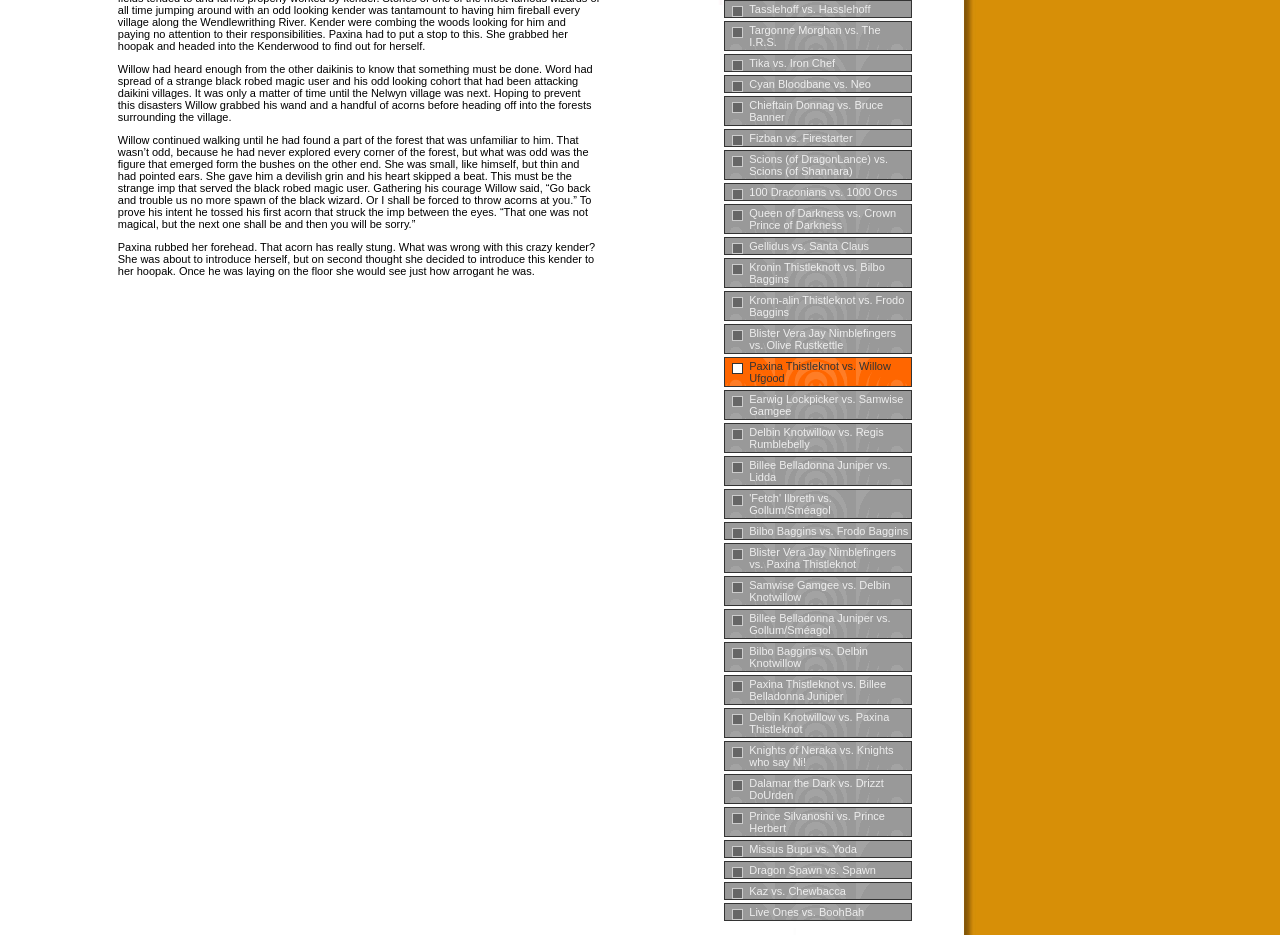Show the bounding box coordinates for the HTML element as described: "Activities".

None